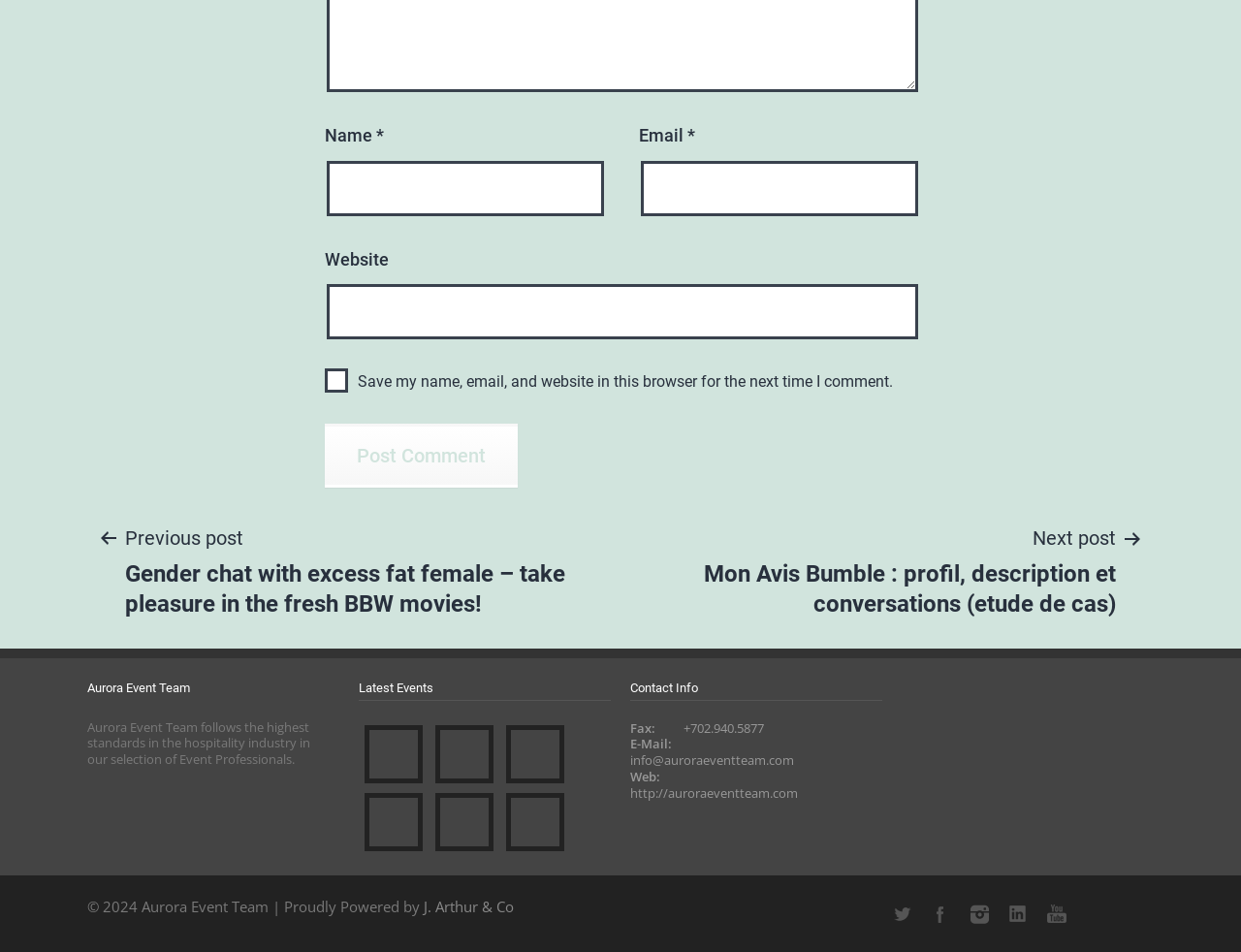Answer the following inquiry with a single word or phrase:
How many figures are present in the 'Latest Events' section?

4